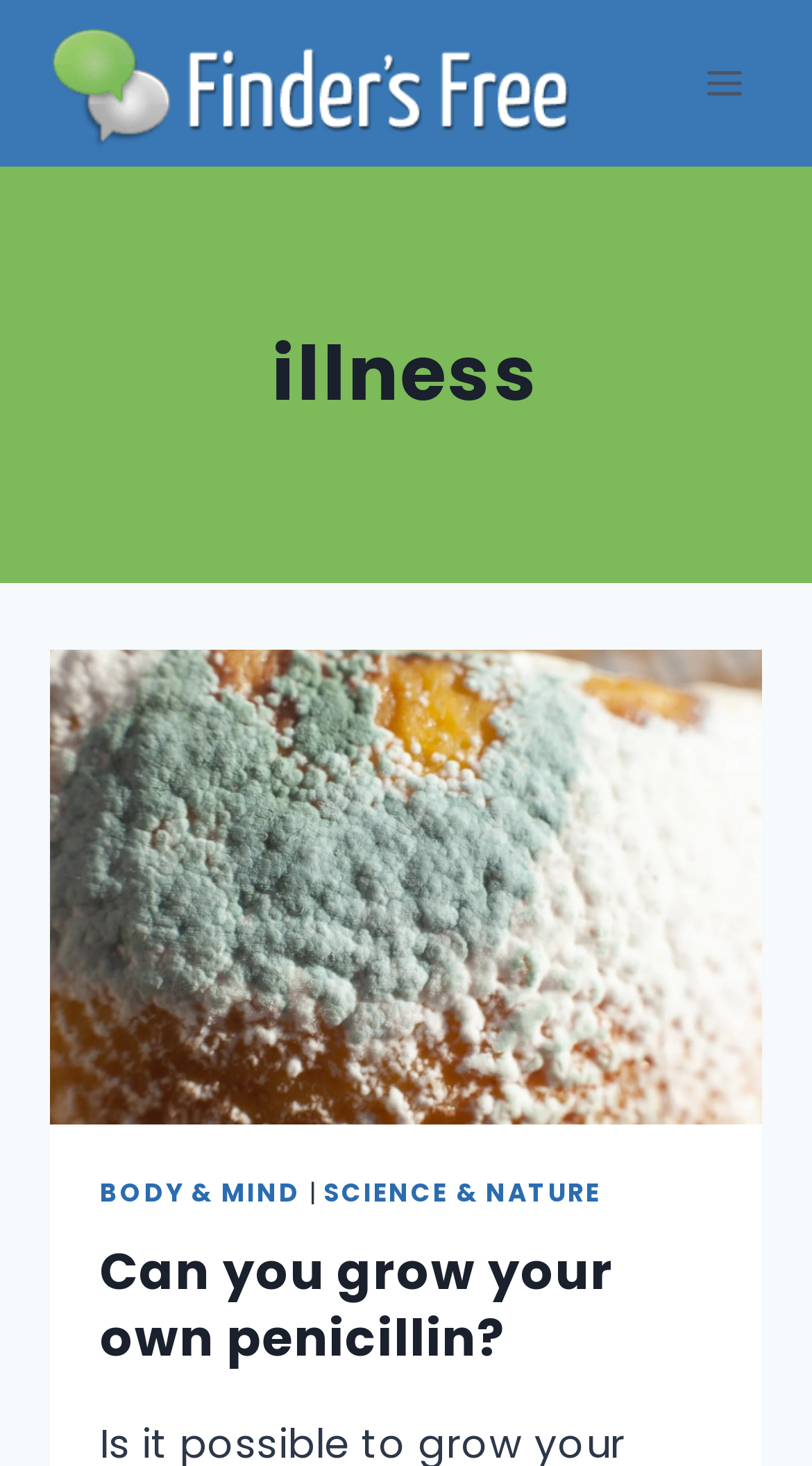Bounding box coordinates should be in the format (top-left x, top-left y, bottom-right x, bottom-right y) and all values should be floating point numbers between 0 and 1. Determine the bounding box coordinate for the UI element described as: Toggle Menu

[0.844, 0.035, 0.938, 0.079]